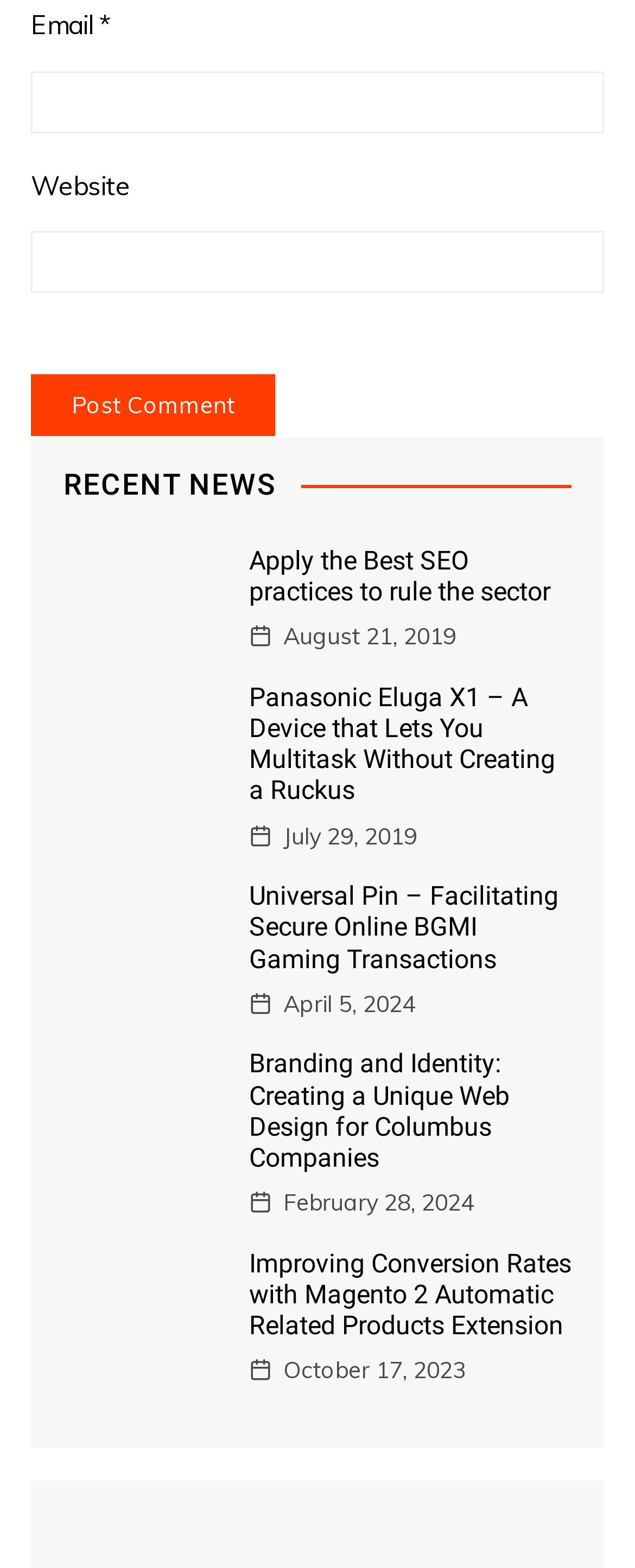Respond with a single word or phrase for the following question: 
Is the website field required?

No